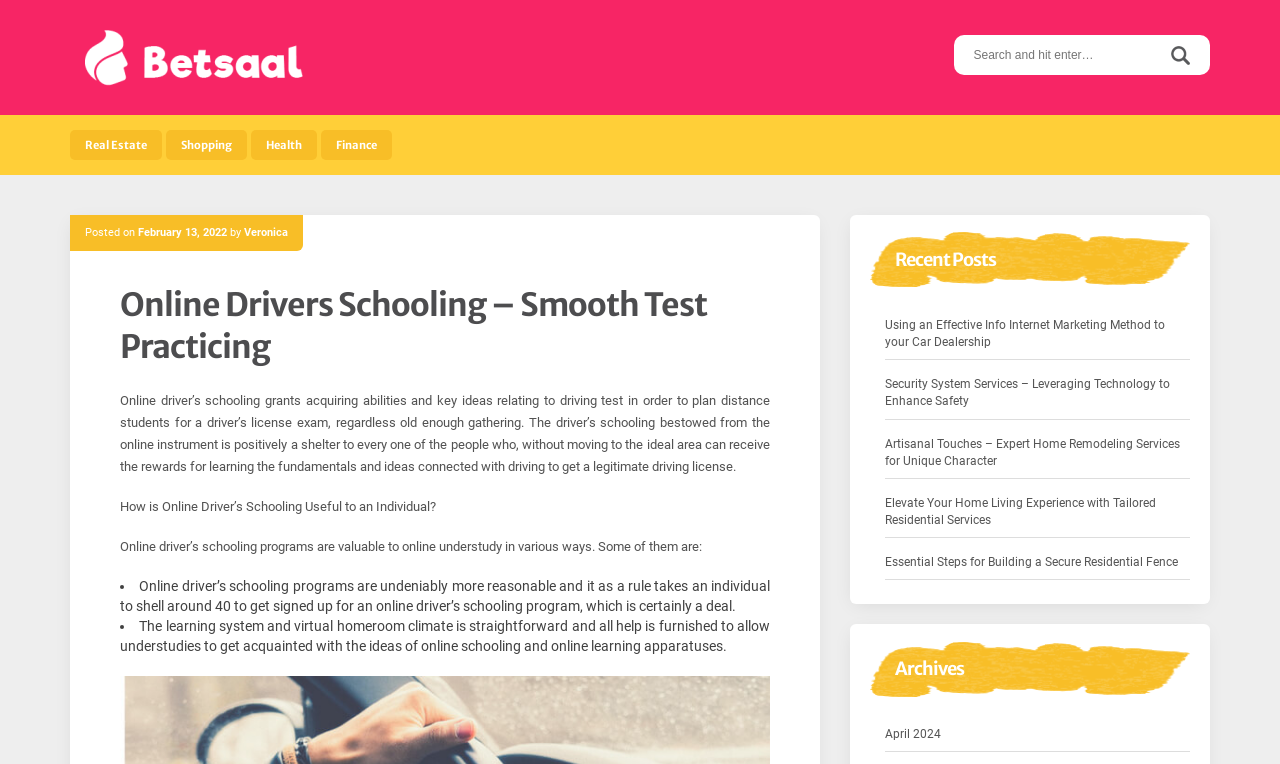Locate the bounding box coordinates of the area where you should click to accomplish the instruction: "Click on Real Estate".

[0.055, 0.17, 0.127, 0.209]